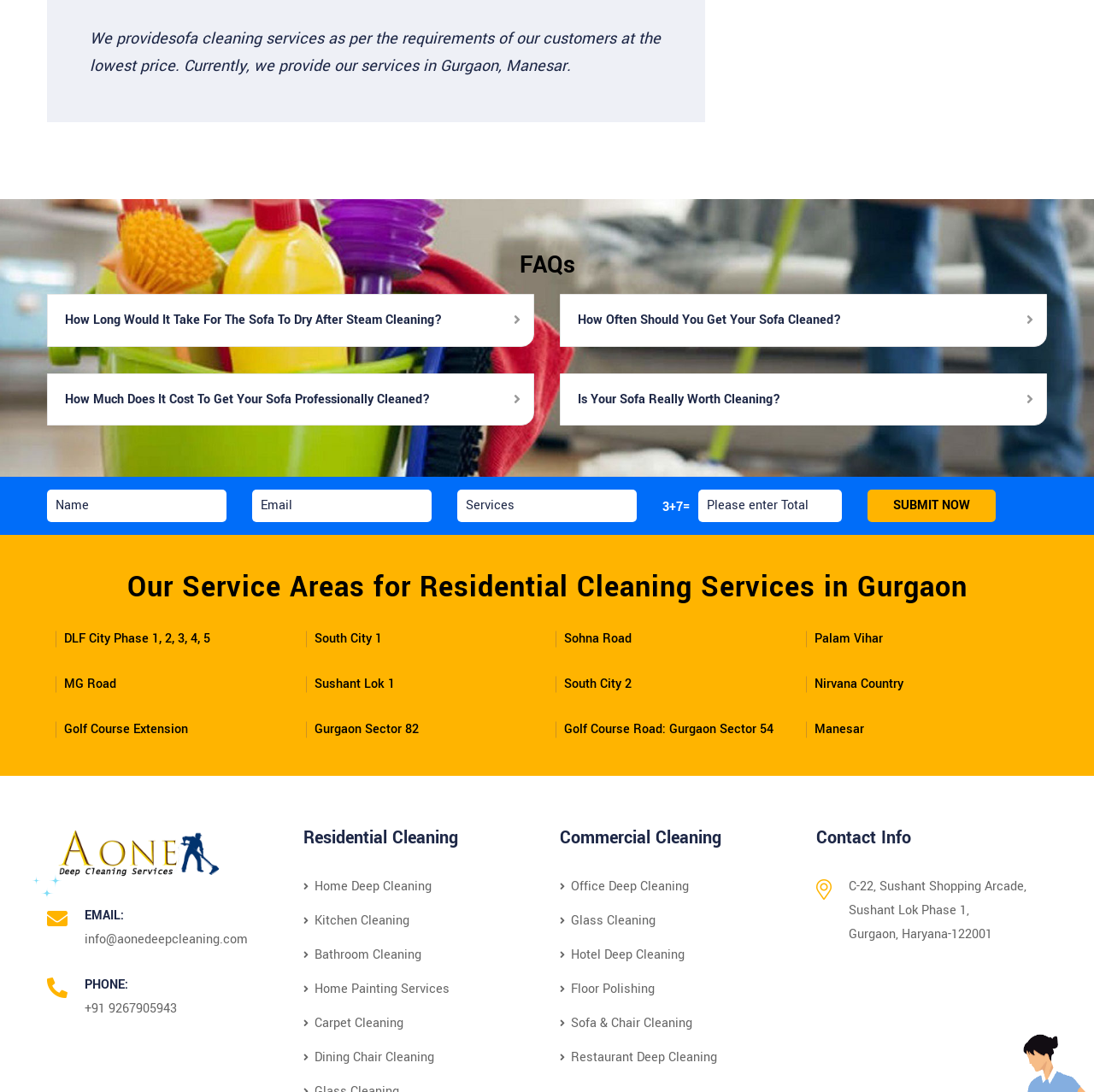What is the contact email of the company?
Please provide a single word or phrase in response based on the screenshot.

info@aonedeepcleaning.com